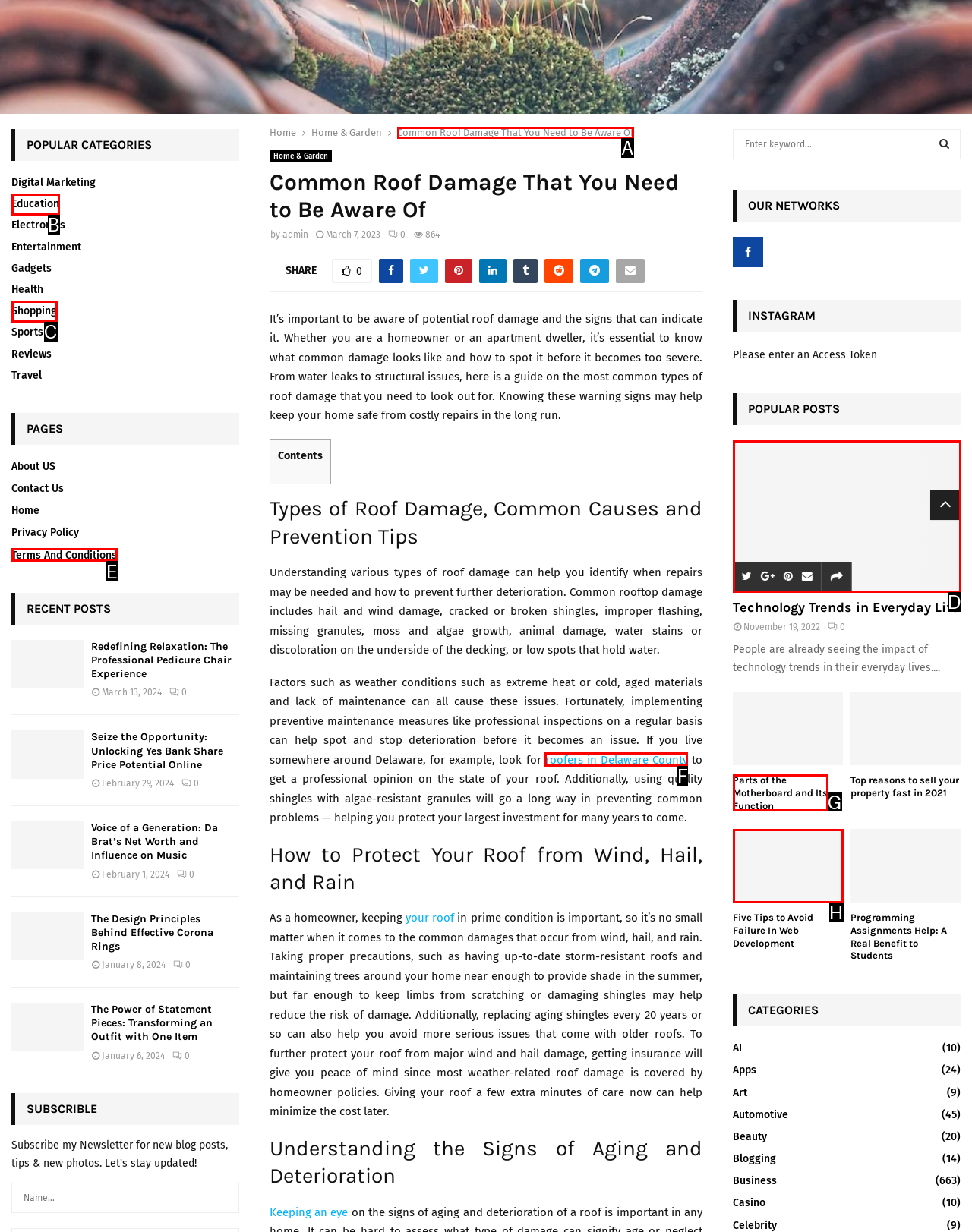Tell me which one HTML element best matches the description: title="Technology Trends in Everyday Life"
Answer with the option's letter from the given choices directly.

D